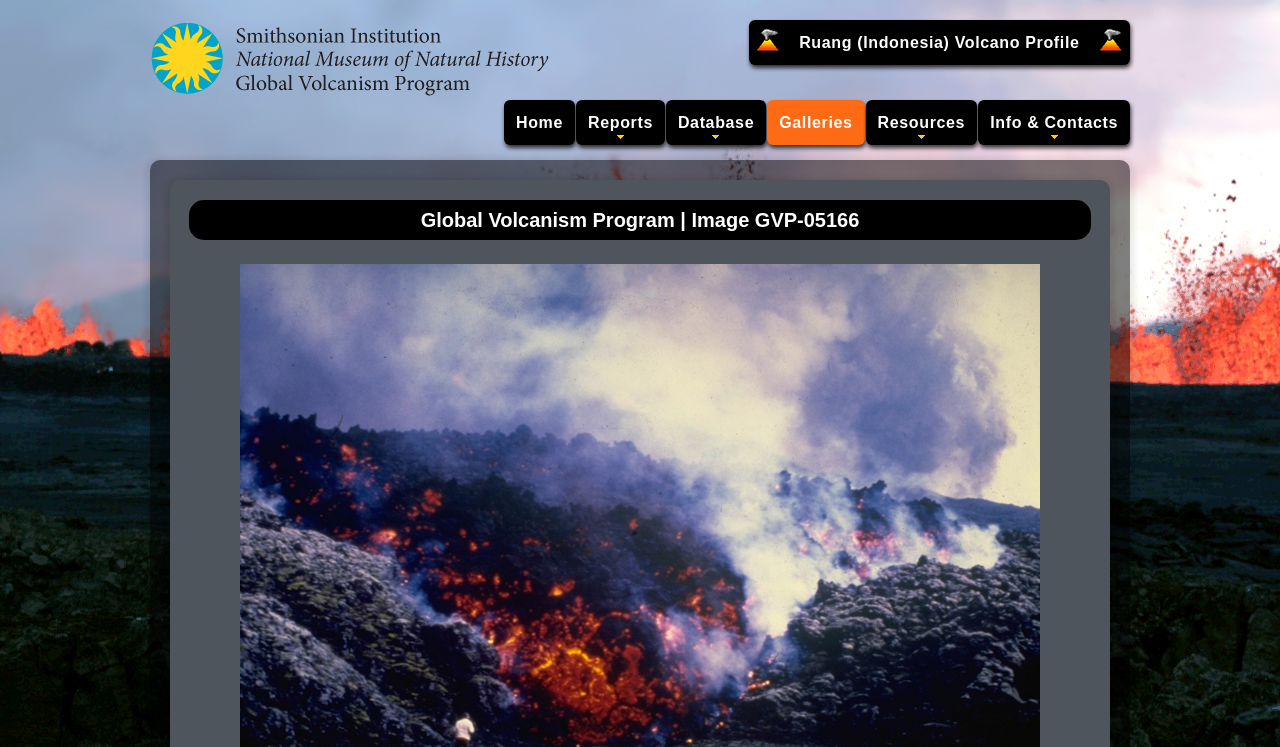Please find the bounding box coordinates of the element that must be clicked to perform the given instruction: "go to homepage". The coordinates should be four float numbers from 0 to 1, i.e., [left, top, right, bottom].

[0.117, 0.029, 0.43, 0.05]